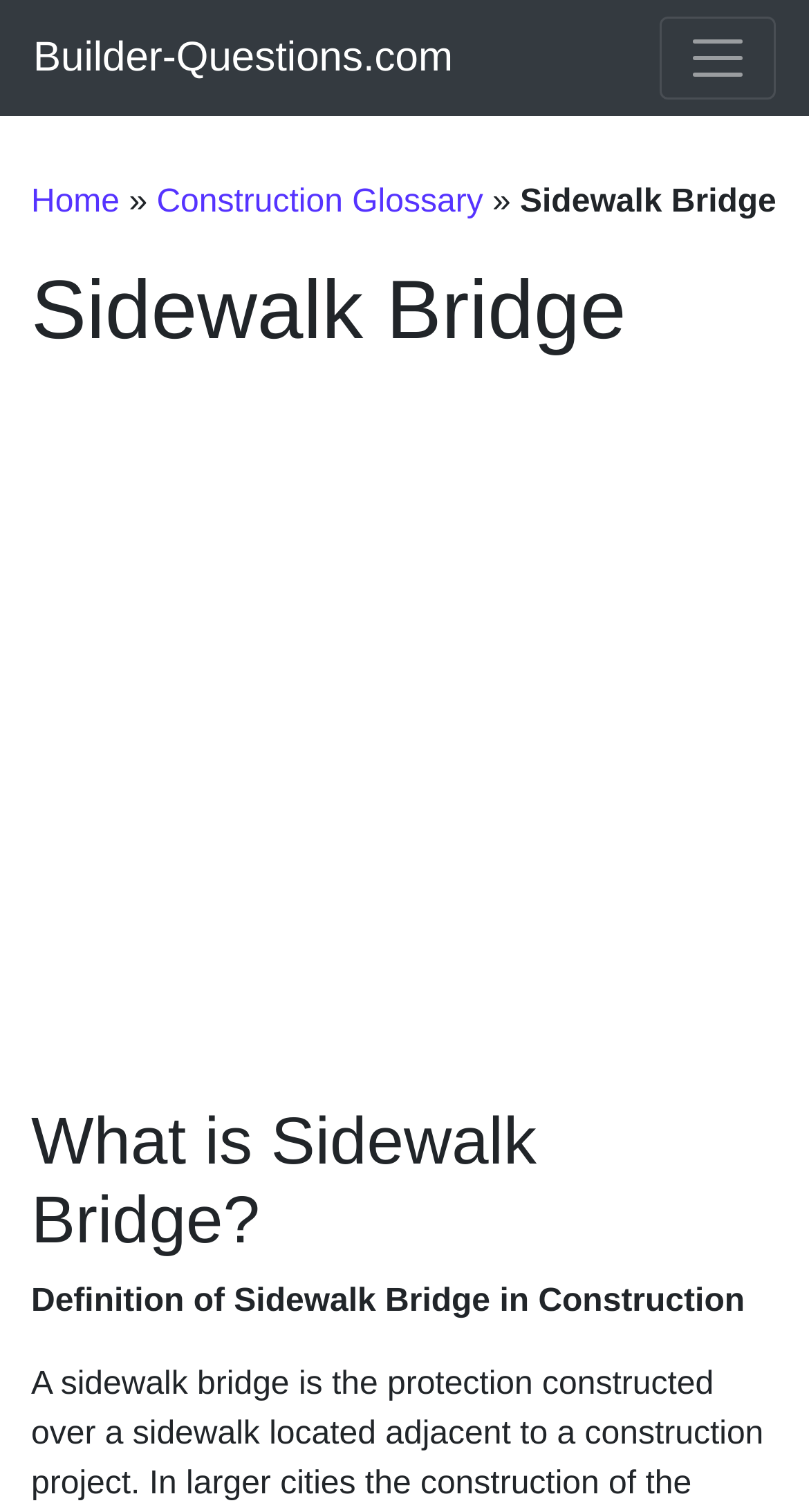Provide a one-word or short-phrase response to the question:
What is the website's name?

Builder-Questions.com